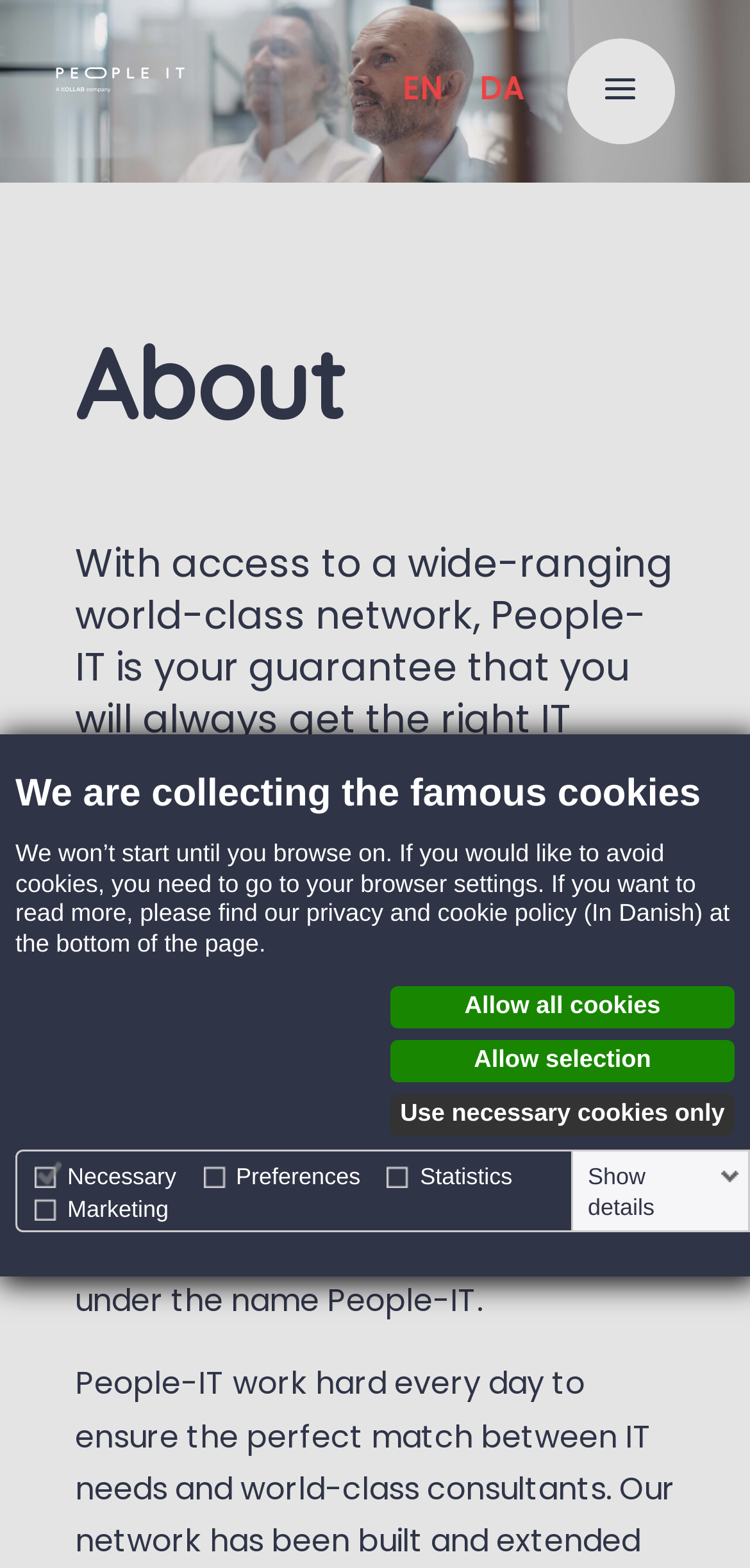Calculate the bounding box coordinates of the UI element given the description: "Allow all cookies".

[0.521, 0.629, 0.979, 0.656]